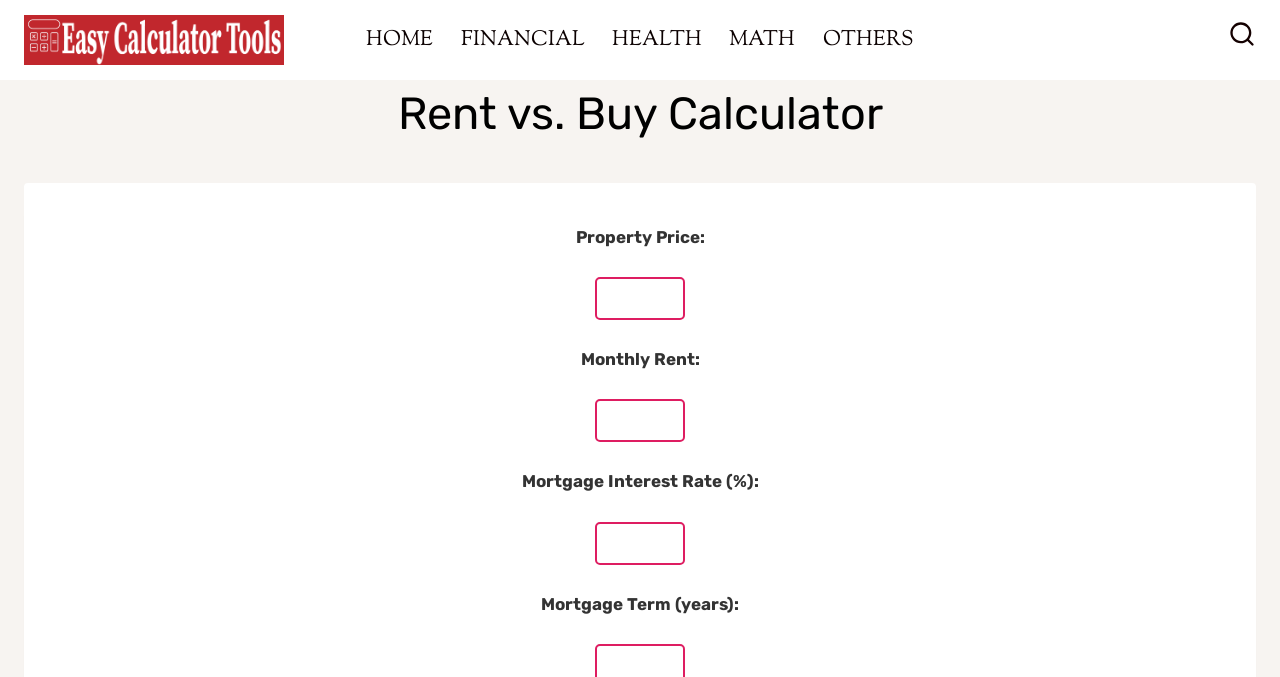Please specify the bounding box coordinates of the clickable section necessary to execute the following command: "view search form".

[0.959, 0.031, 0.981, 0.072]